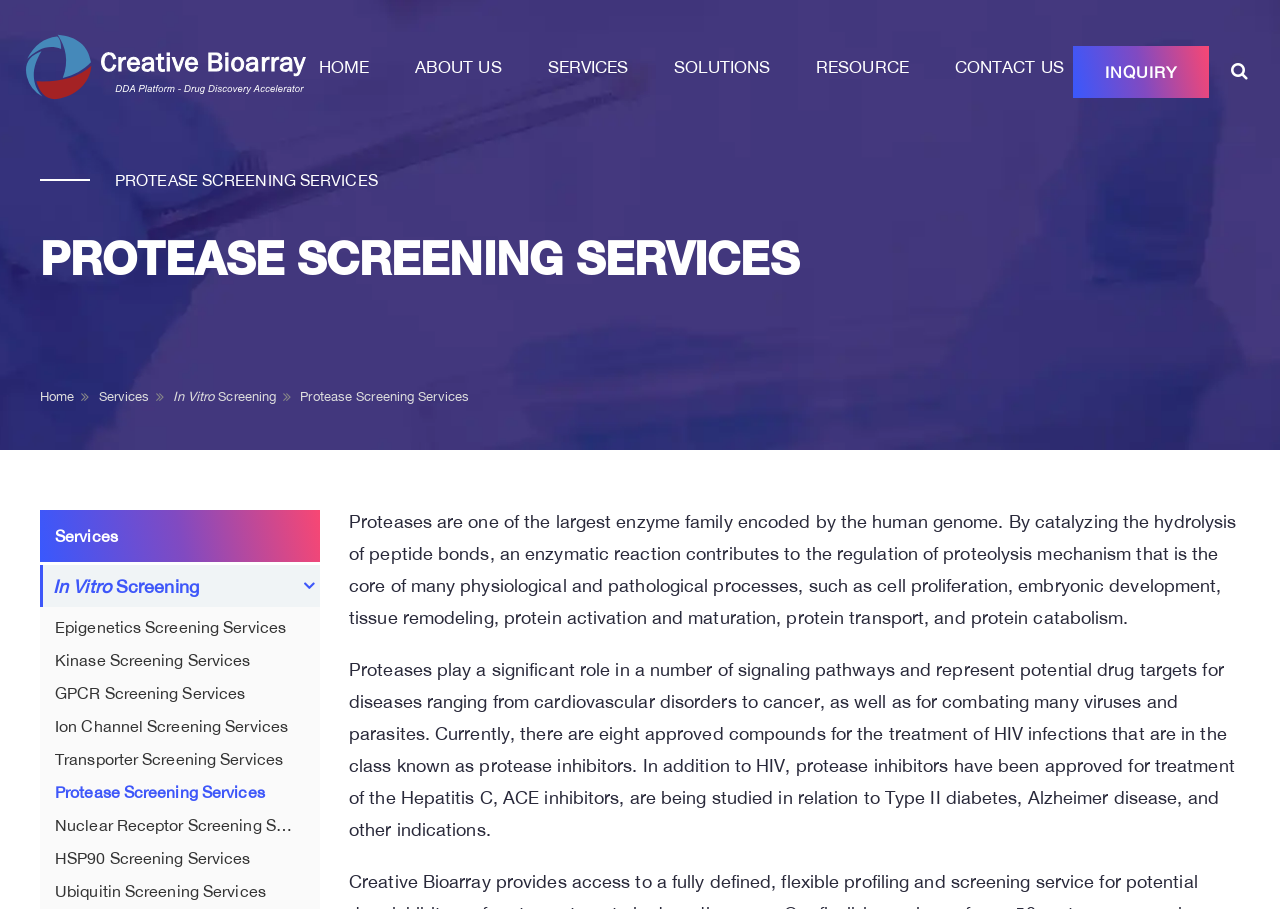What is the current number of approved compounds for the treatment of HIV infections?
Offer a detailed and exhaustive answer to the question.

The webpage states that there are currently eight approved compounds for the treatment of HIV infections that are in the class known as protease inhibitors.